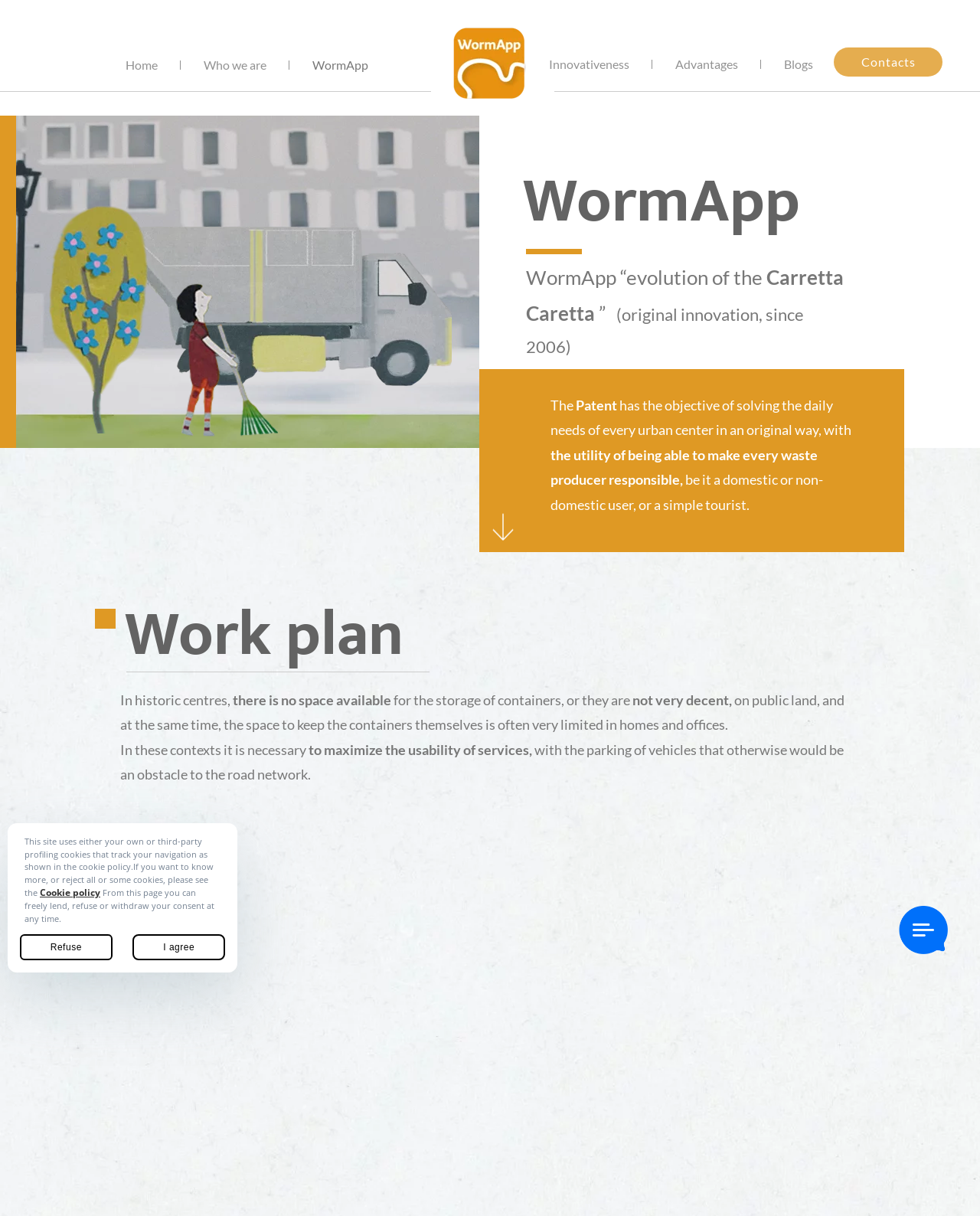What is the issue with vehicles in urban centers?
Could you please answer the question thoroughly and with as much detail as possible?

According to the text, the parking of vehicles in urban centers is an obstacle to the road network. This is mentioned in the sentence 'with the parking of vehicles that otherwise would be an obstacle to the road network'.